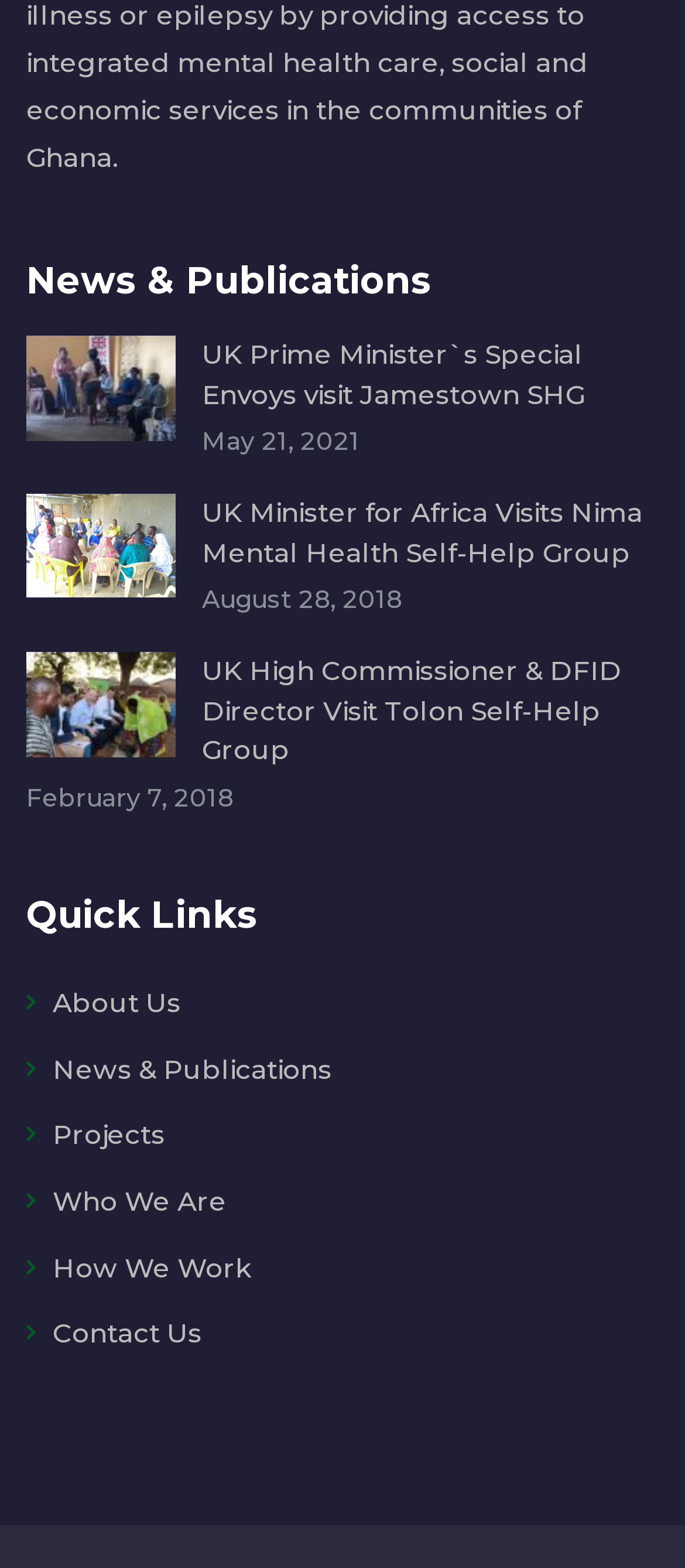Answer the question briefly using a single word or phrase: 
What is the purpose of the 'Quick Links' section?

Navigation